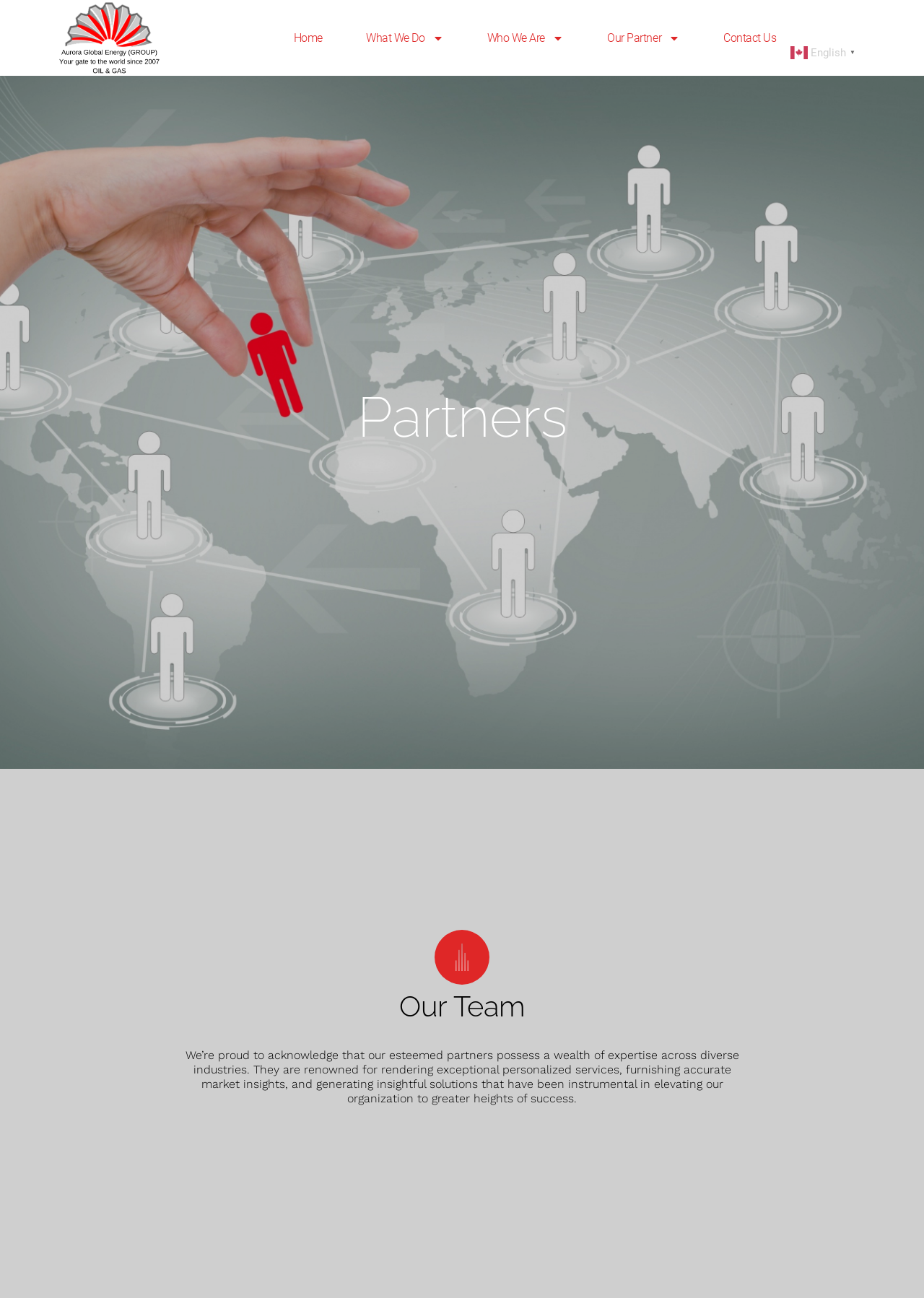Determine the bounding box of the UI component based on this description: "Our Partner". The bounding box coordinates should be four float values between 0 and 1, i.e., [left, top, right, bottom].

[0.649, 0.02, 0.744, 0.038]